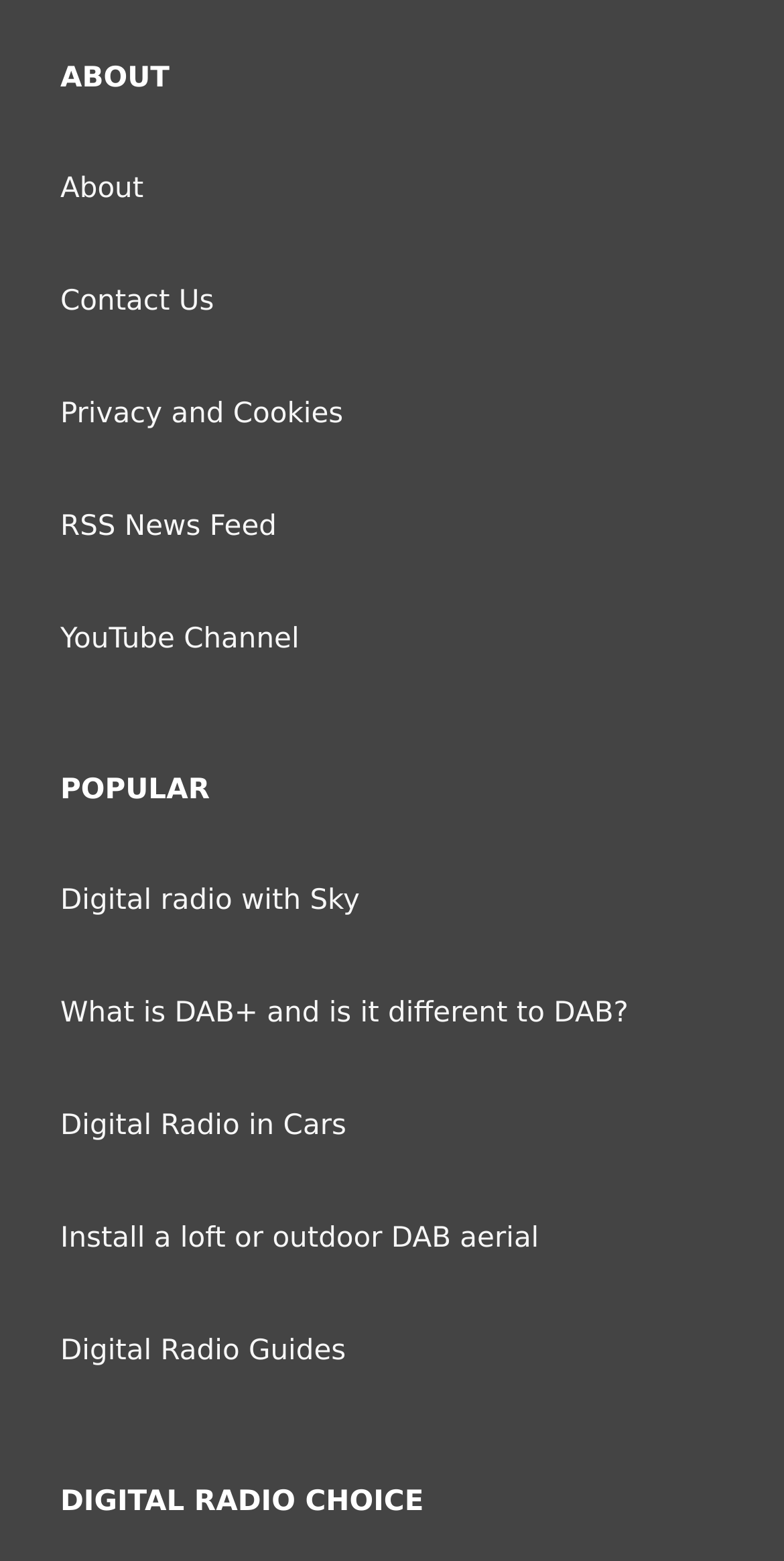What is the last link in the POPULAR section?
Please respond to the question with a detailed and informative answer.

The last link in the POPULAR section is 'Digital Radio Guides' because it is the last link listed under the 'POPULAR' heading, which is located in the middle of the webpage.